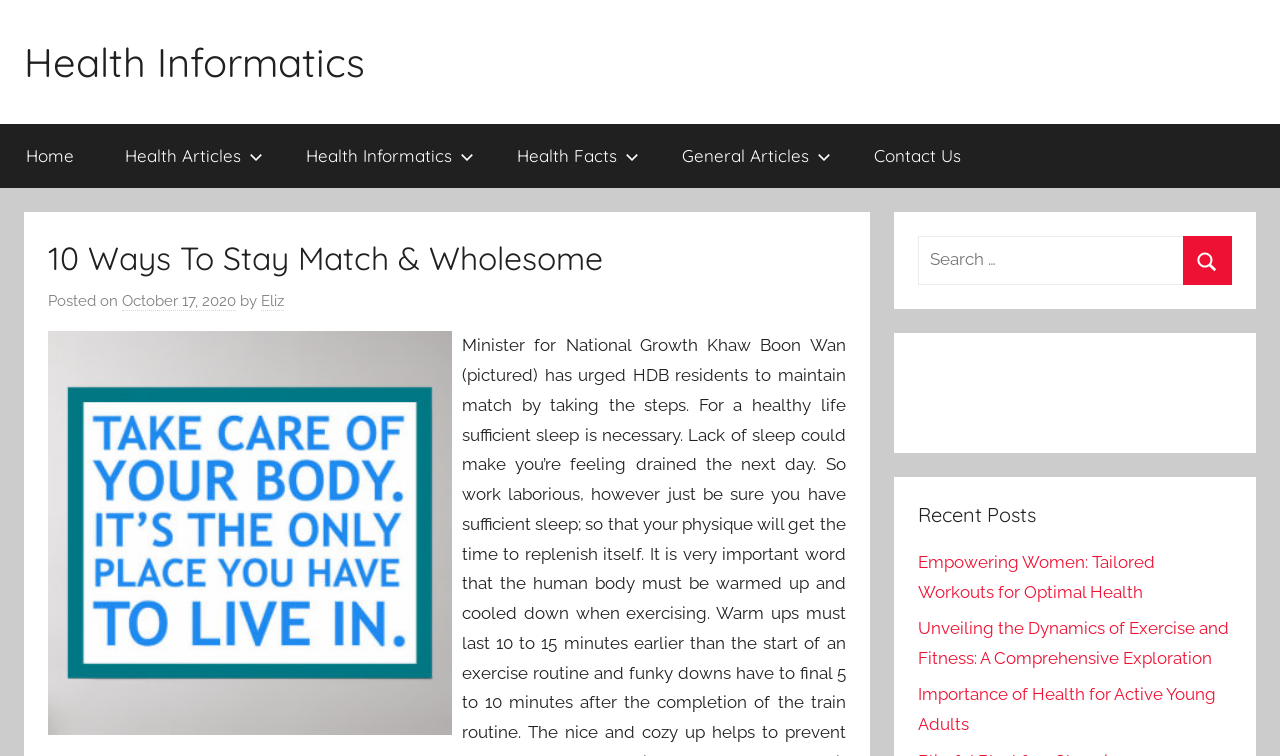Locate the UI element described by October 17, 2020January 14, 2020 in the provided webpage screenshot. Return the bounding box coordinates in the format (top-left x, top-left y, bottom-right x, bottom-right y), ensuring all values are between 0 and 1.

[0.095, 0.386, 0.184, 0.411]